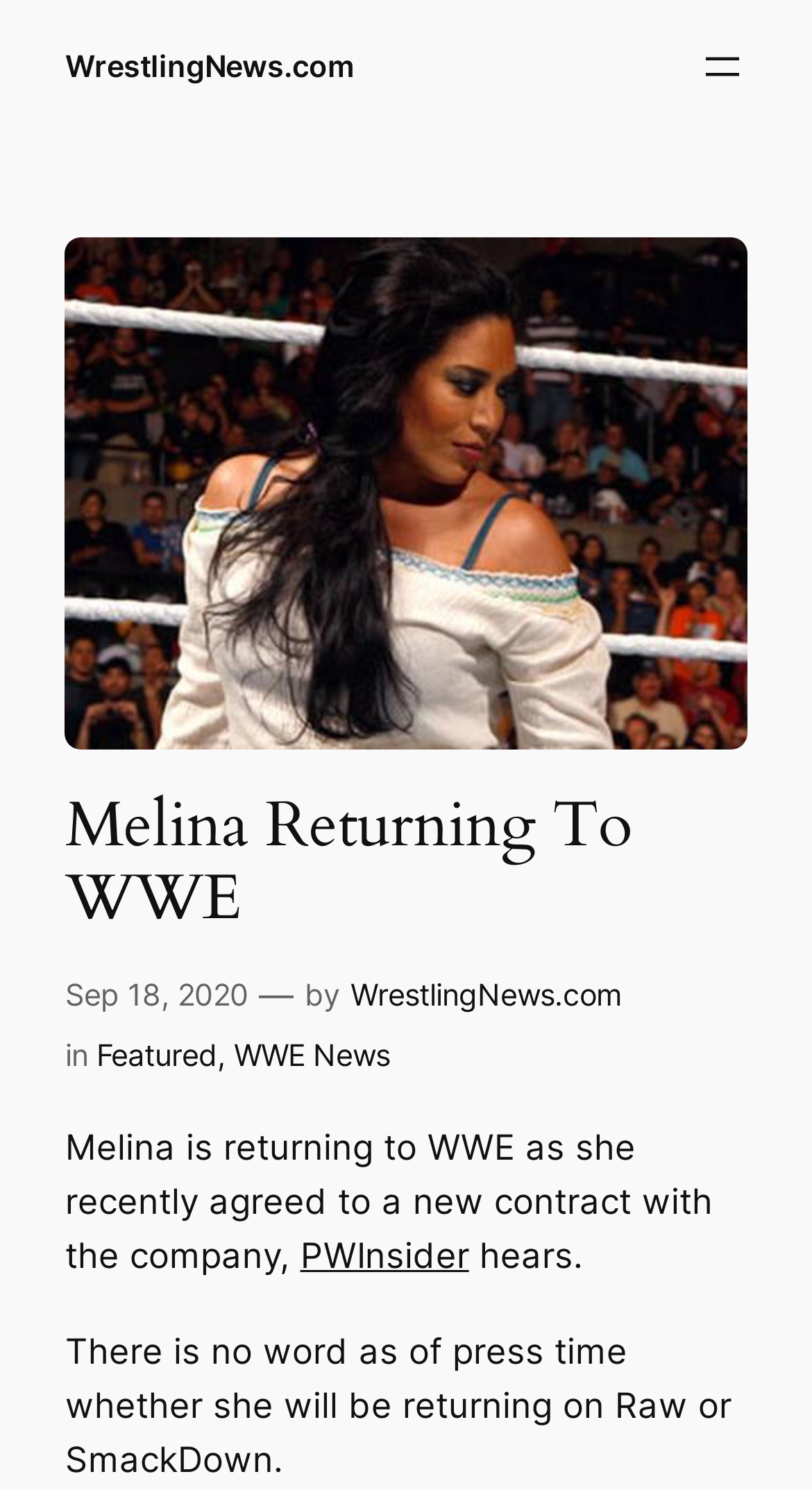Provide an in-depth description of the elements and layout of the webpage.

The webpage is about Melina returning to WWE, with the main title "Melina Returning To WWE" prominently displayed near the top of the page. Below the title, there is a figure, likely an image, that takes up most of the width of the page. 

To the top left of the page, there is a link to "WrestlingNews.com", and to the top right, there is a button to "Open menu". 

The article's metadata is displayed below the figure, including the publication date "Sep 18, 2020", and the source "WrestlingNews.com". 

The main content of the article starts below the metadata, with a paragraph of text that describes Melina's return to WWE, mentioning that she has agreed to a new contract with the company, as reported by PWInsider. 

The text continues below, discussing the uncertainty surrounding which show, Raw or SmackDown, Melina will be returning to. 

There are also links to categories "Featured" and "WWE News" near the metadata section, indicating that the article belongs to these categories.